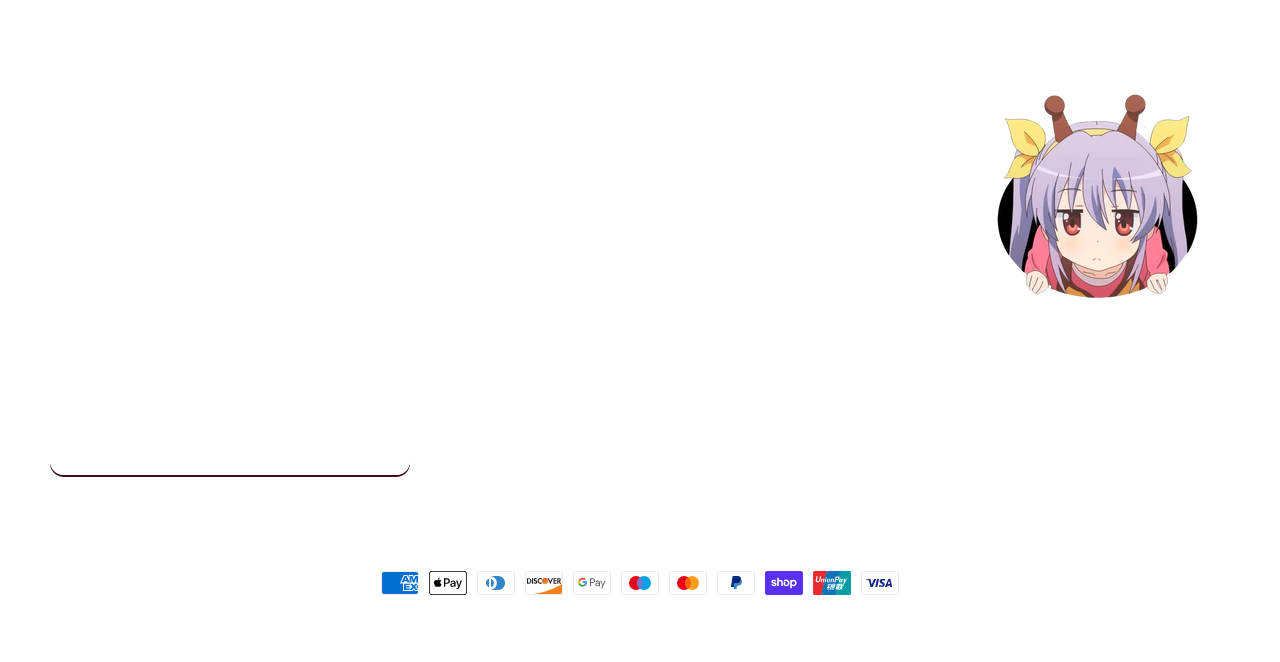Find the bounding box coordinates for the area that must be clicked to perform this action: "Visit the Facebook page".

[0.858, 0.65, 0.892, 0.717]